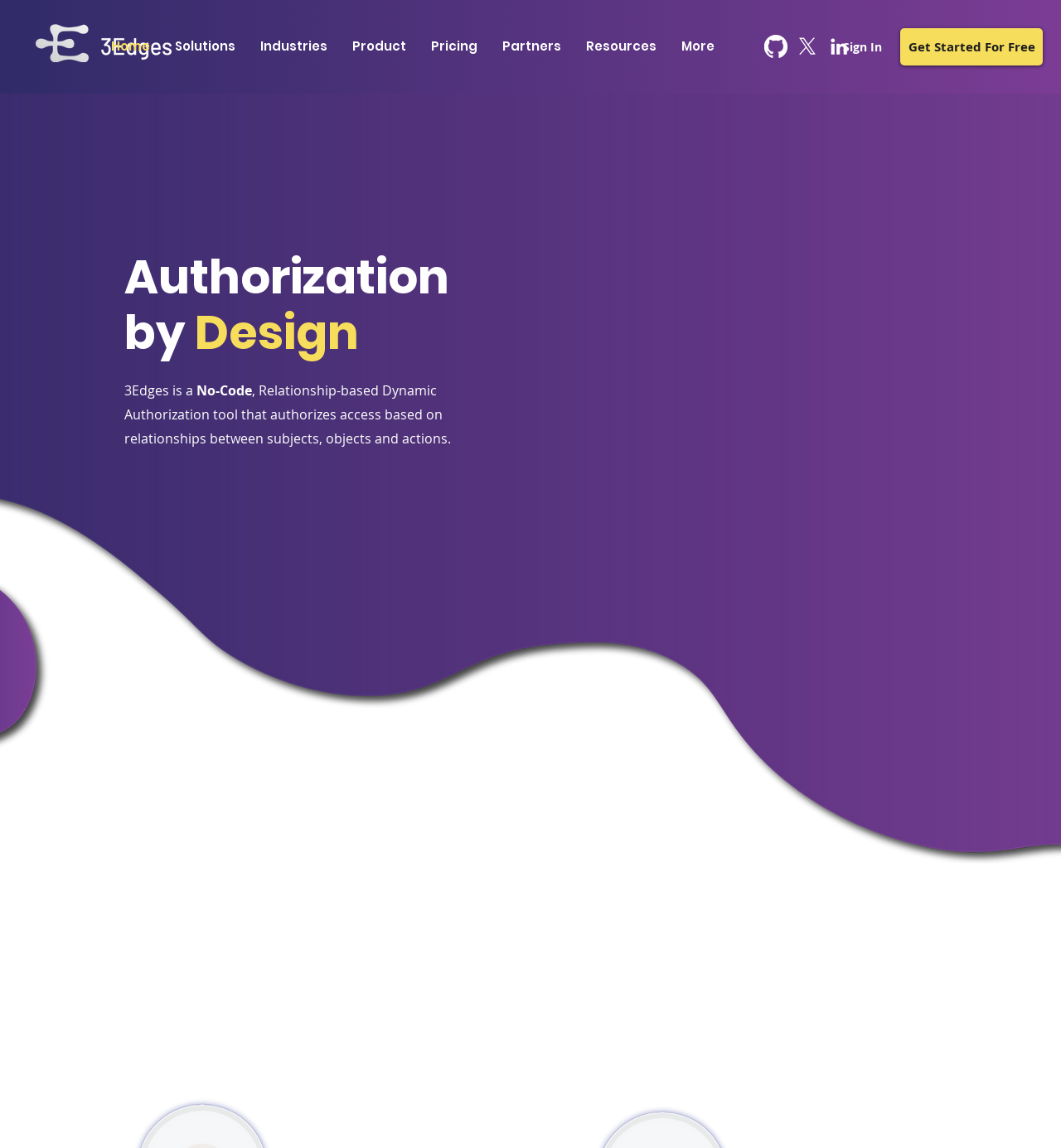Provide a short answer using a single word or phrase for the following question: 
What is the benefit of using 3Edges for businesses?

Future-proofing